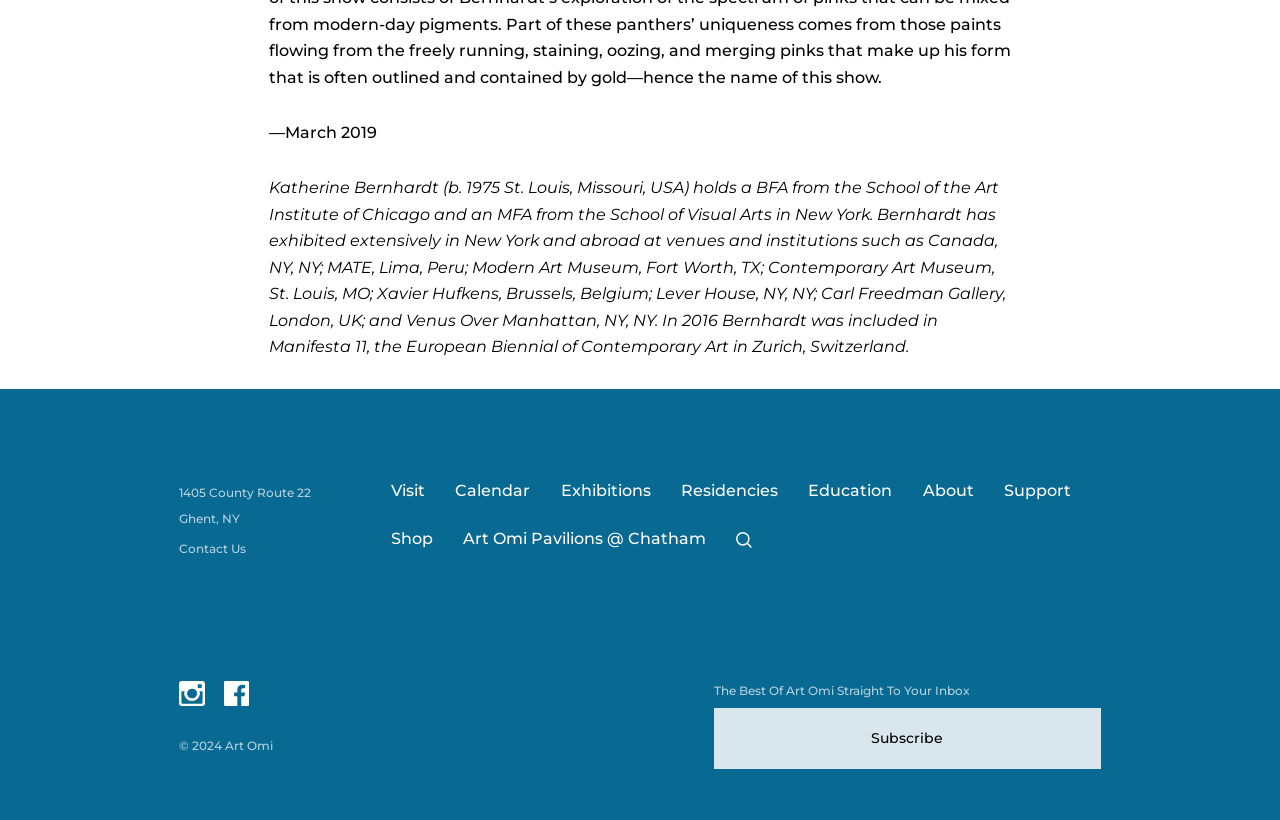Identify and provide the bounding box for the element described by: "1405 County Route 22Ghent, NY".

[0.14, 0.591, 0.243, 0.642]